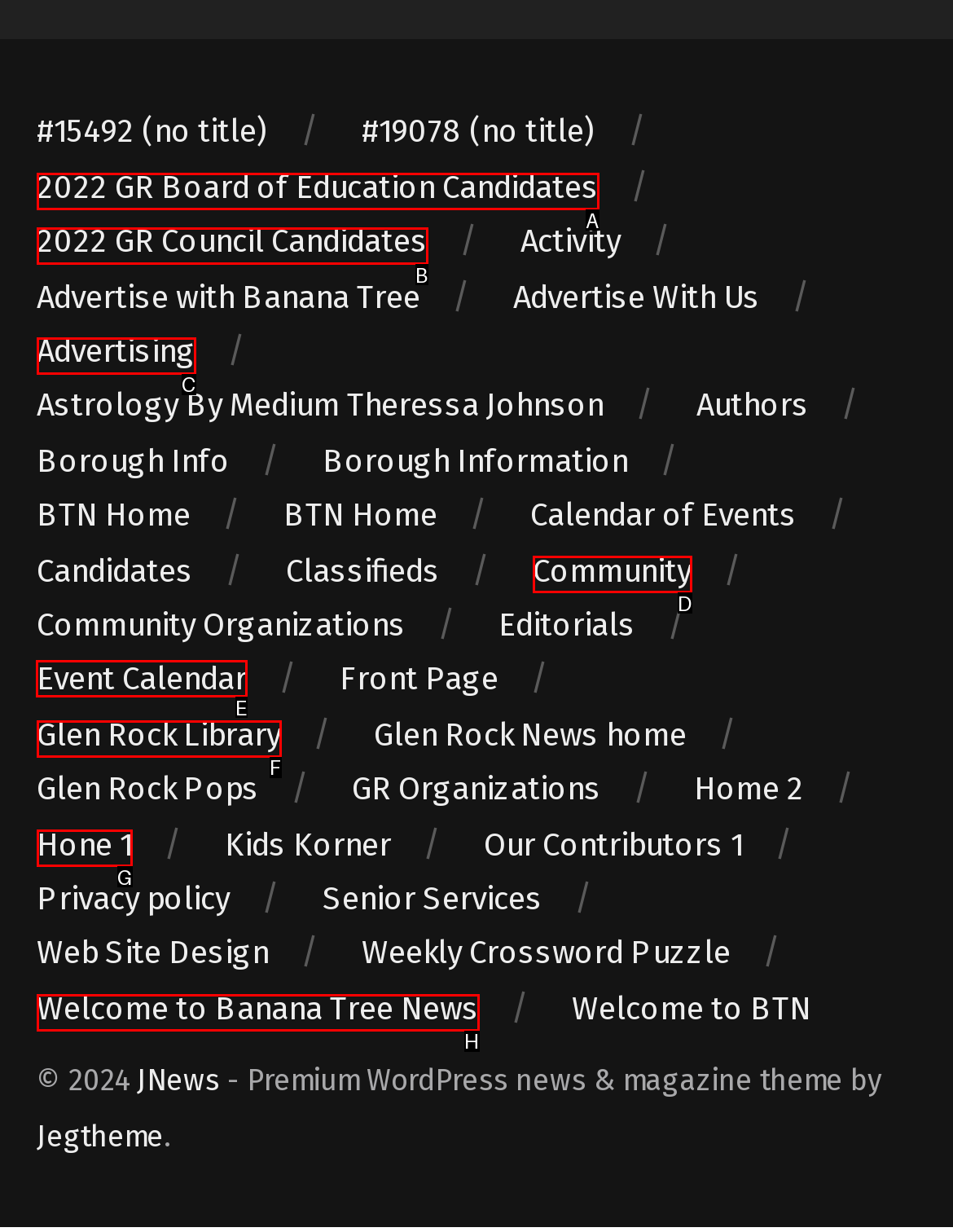Indicate the HTML element that should be clicked to perform the task: Check the Event Calendar Reply with the letter corresponding to the chosen option.

E